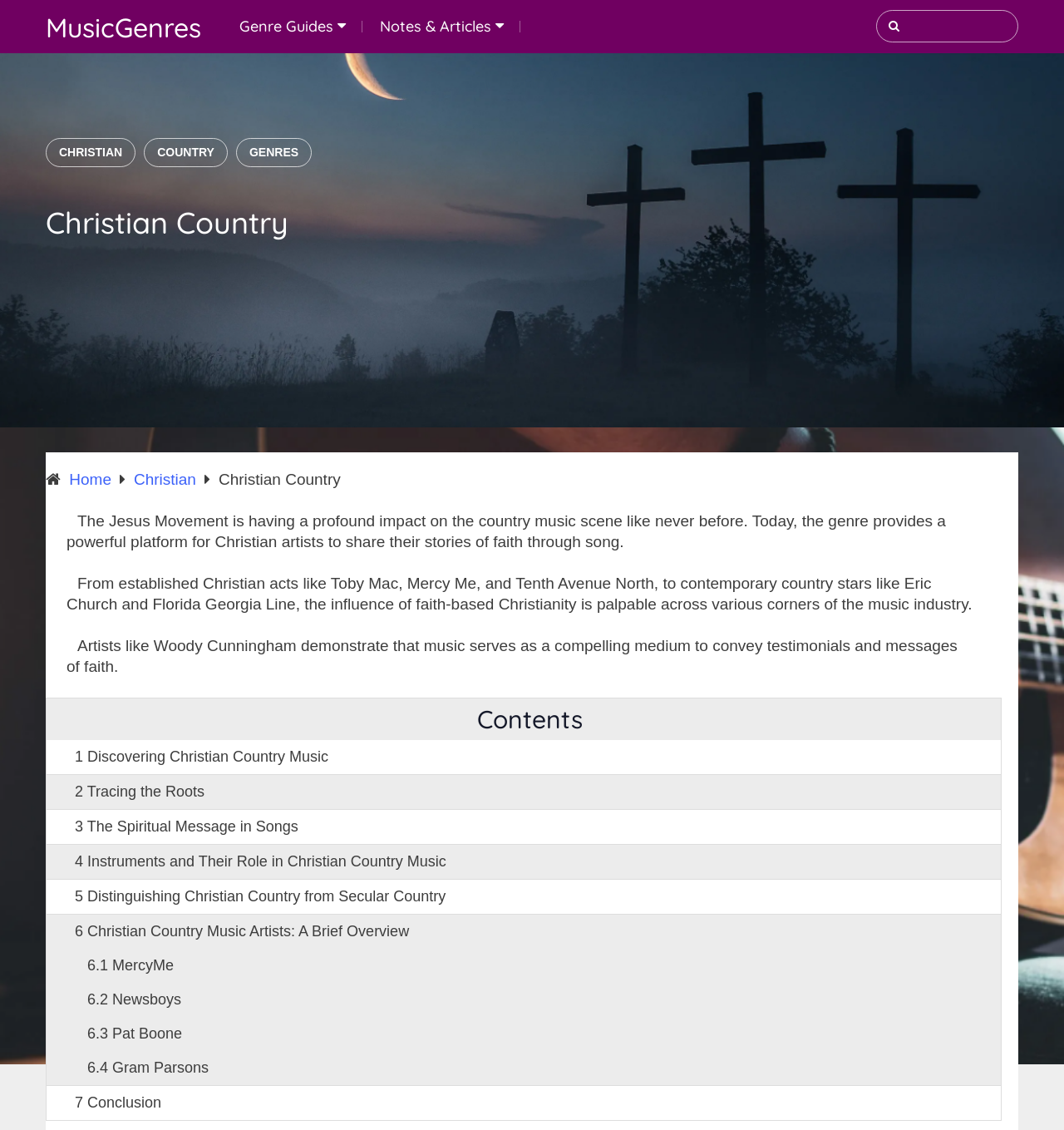Highlight the bounding box coordinates of the element that should be clicked to carry out the following instruction: "Search for Christian Country Music". The coordinates must be given as four float numbers ranging from 0 to 1, i.e., [left, top, right, bottom].

[0.848, 0.01, 0.956, 0.037]